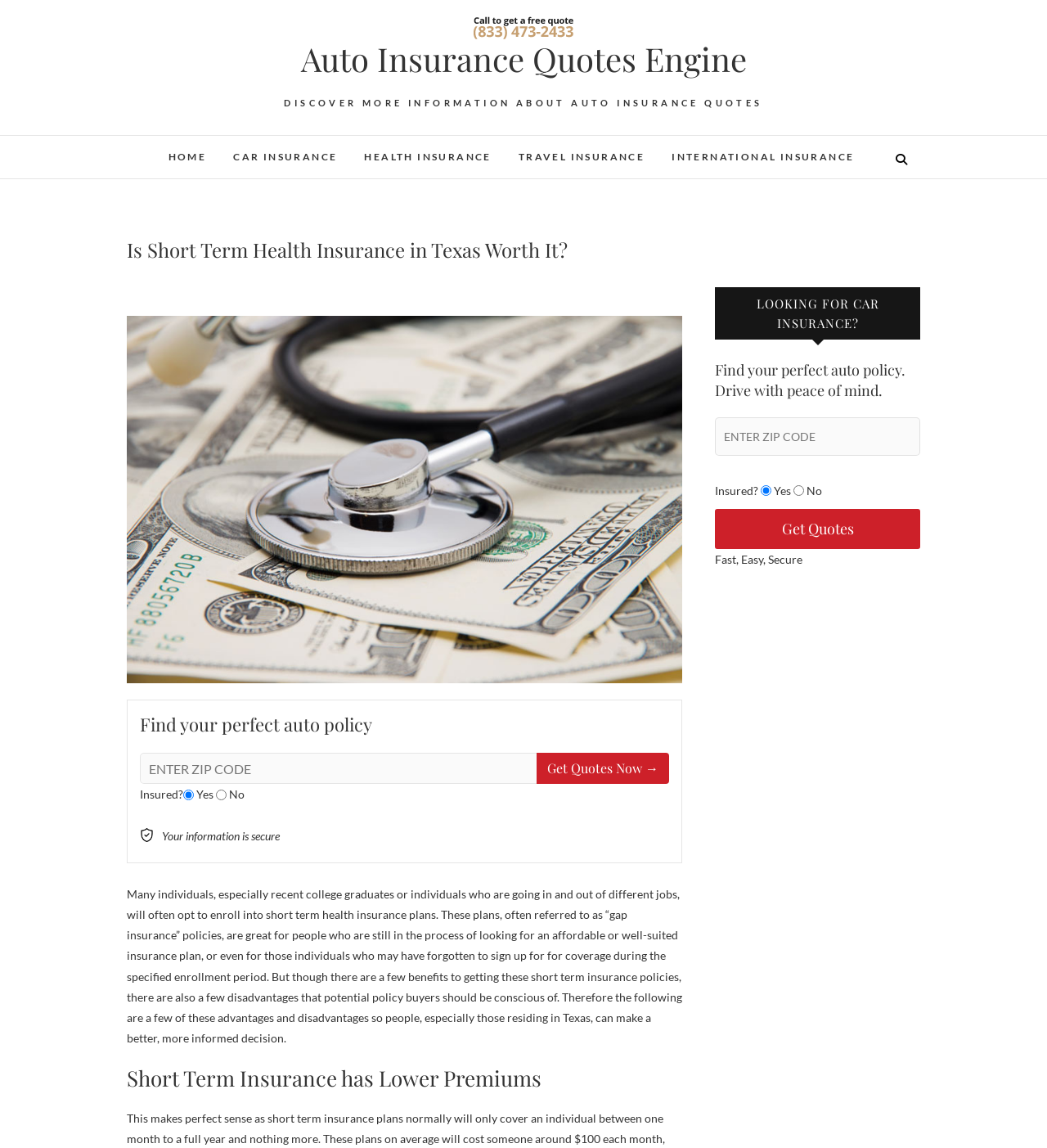Find the bounding box coordinates for the area that must be clicked to perform this action: "Click on car insurance link".

[0.211, 0.118, 0.334, 0.155]